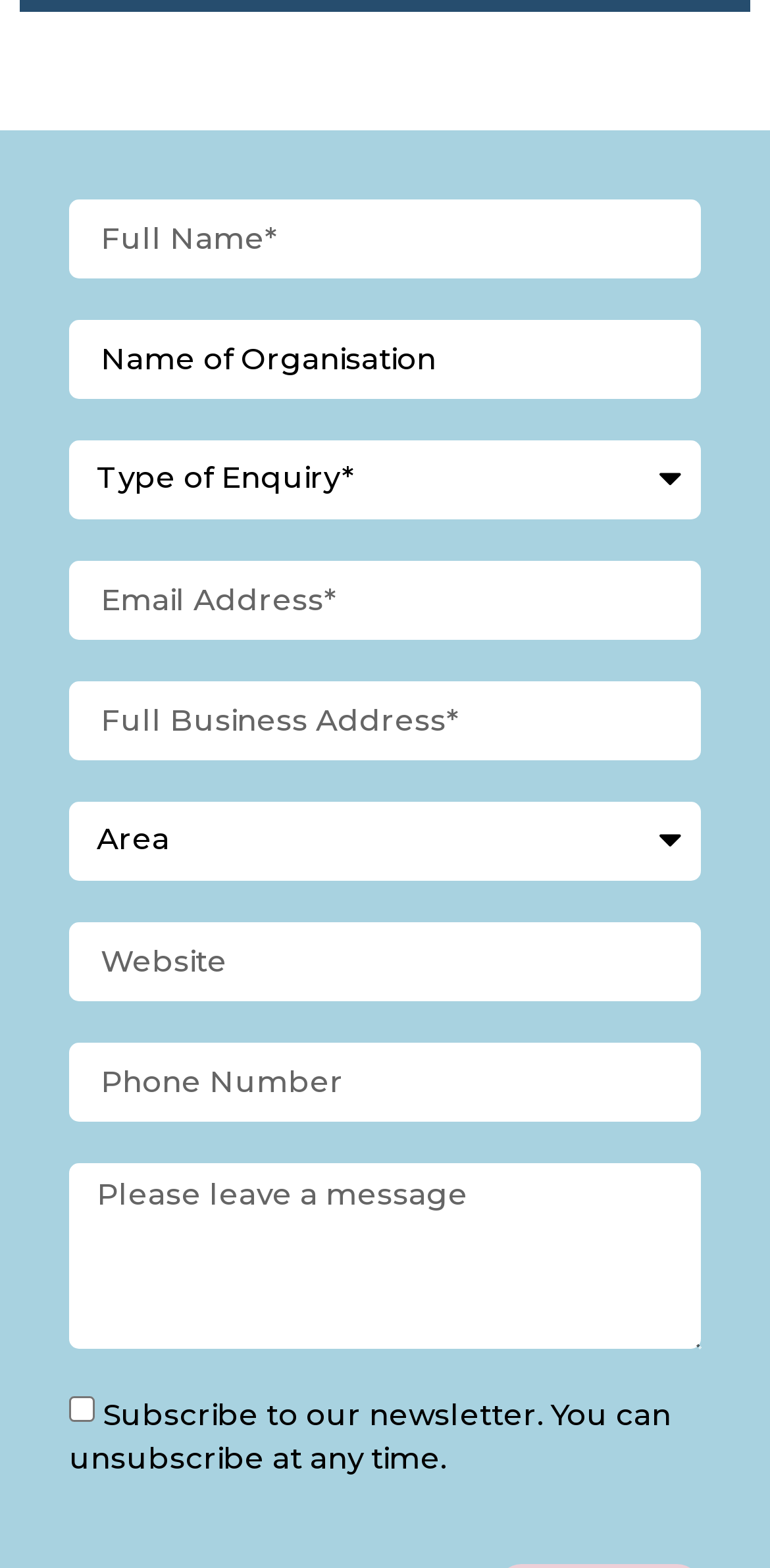What is the first required field? Based on the image, give a response in one word or a short phrase.

Full Name